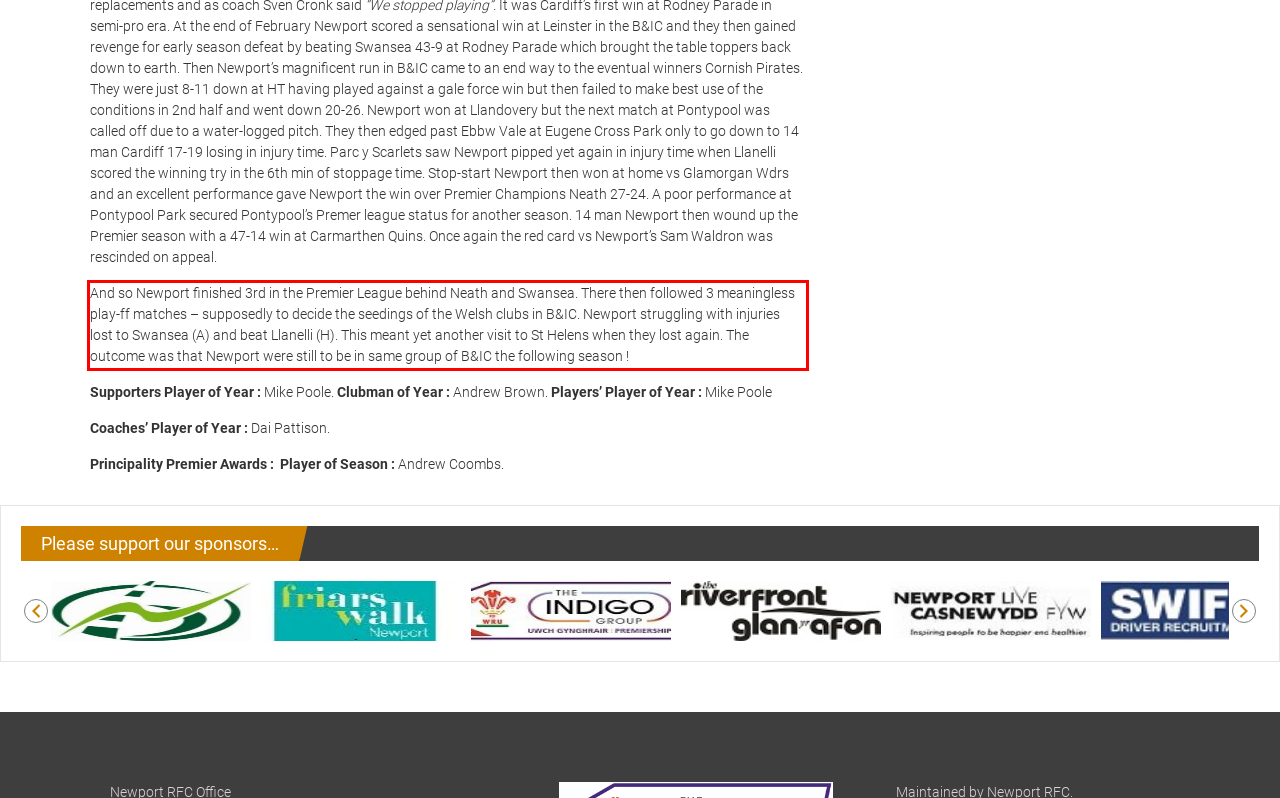Please extract the text content within the red bounding box on the webpage screenshot using OCR.

And so Newport finished 3rd in the Premier League behind Neath and Swansea. There then followed 3 meaningless play-ff matches – supposedly to decide the seedings of the Welsh clubs in B&IC. Newport struggling with injuries lost to Swansea (A) and beat Llanelli (H). This meant yet another visit to St Helens when they lost again. The outcome was that Newport were still to be in same group of B&IC the following season !